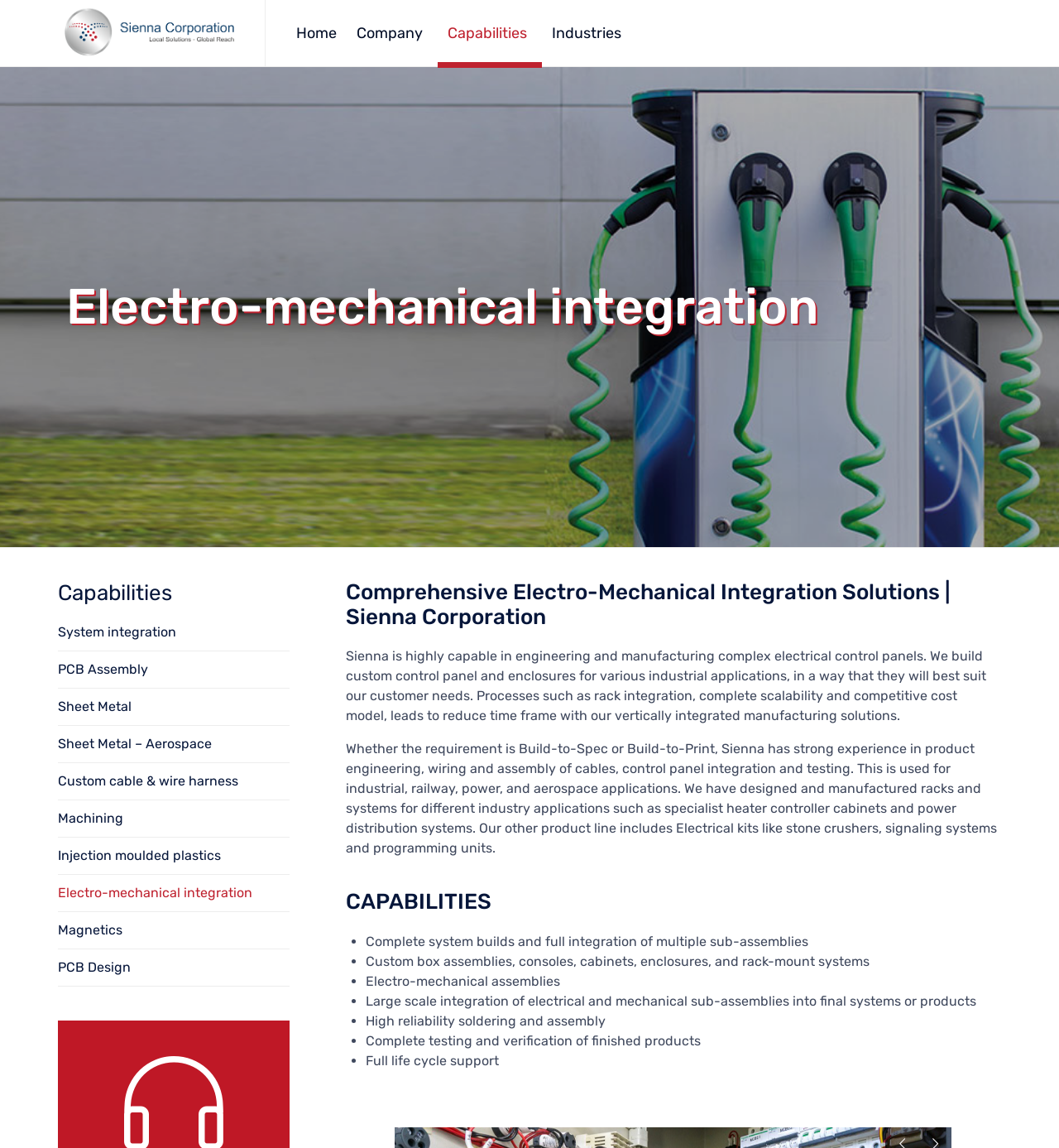Please locate the bounding box coordinates of the element that needs to be clicked to achieve the following instruction: "Click on the 'Home' link". The coordinates should be four float numbers between 0 and 1, i.e., [left, top, right, bottom].

[0.271, 0.0, 0.328, 0.058]